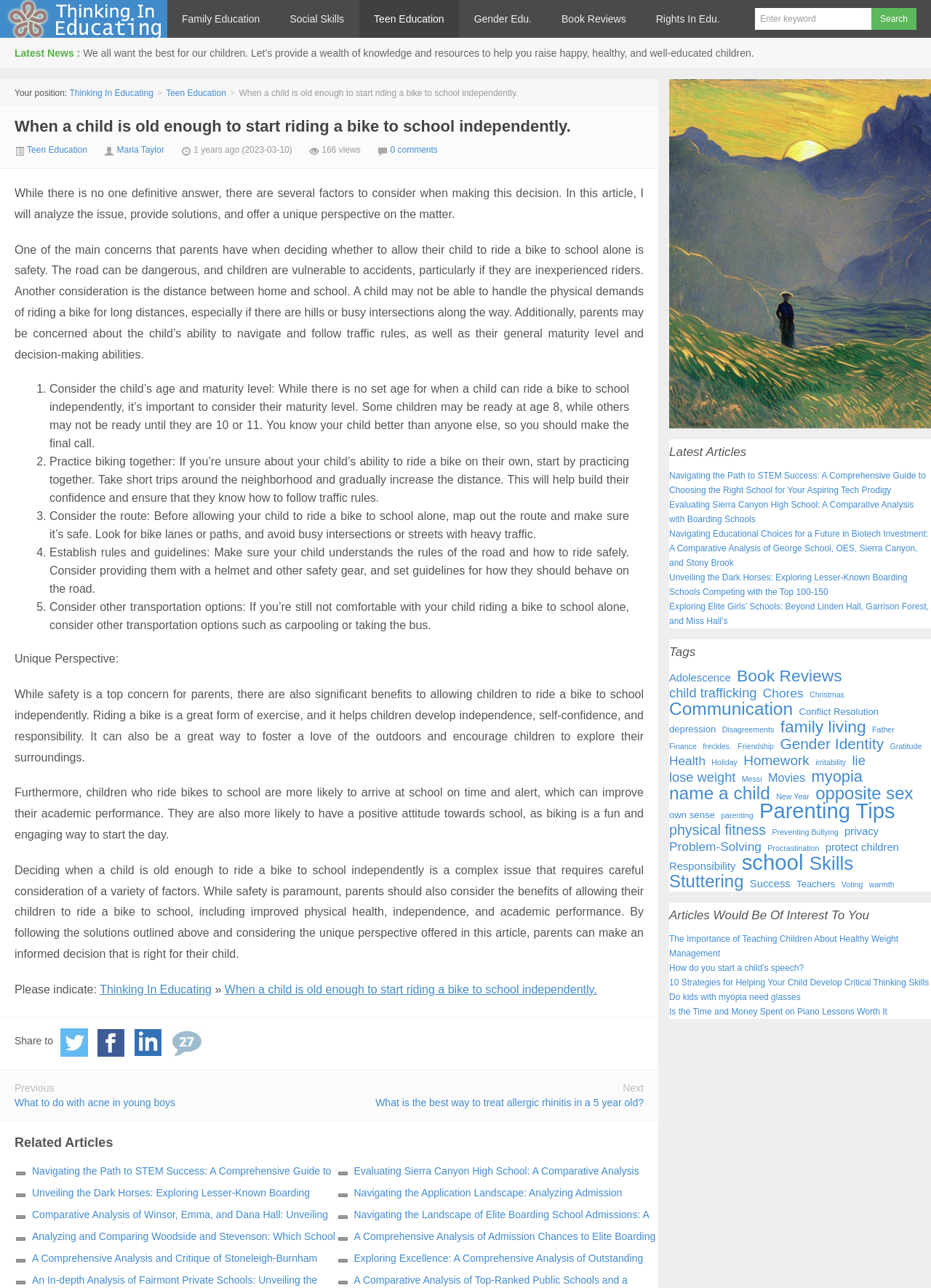Please locate the bounding box coordinates of the element that should be clicked to complete the given instruction: "Read the related article 'Navigating the Path to STEM Success'".

[0.016, 0.904, 0.356, 0.93]